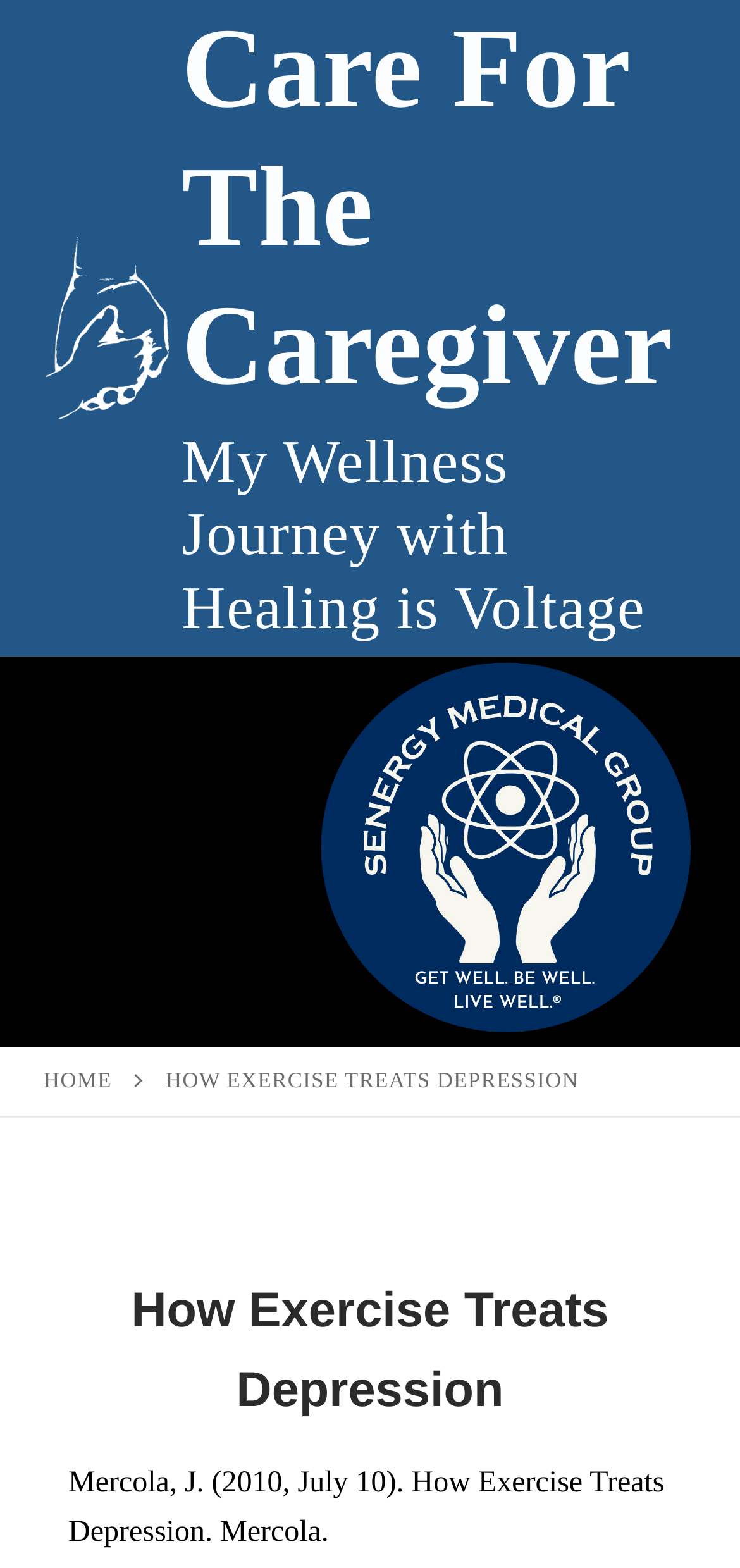Use a single word or phrase to answer this question: 
What is the date of the article?

July 10, 2010